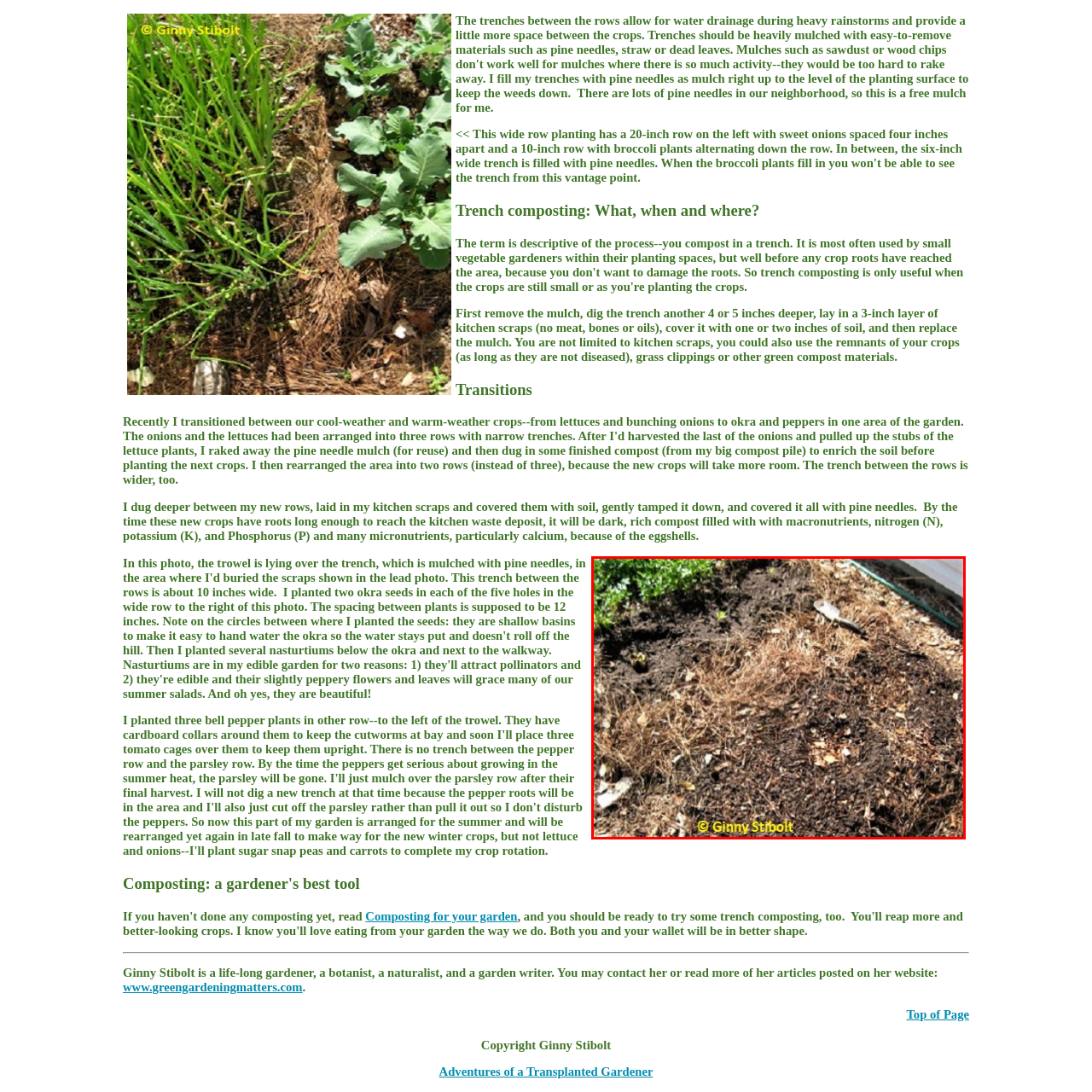Articulate a detailed description of the image enclosed by the red outline.

The image showcases a garden plot featuring wide row plantings and trench composting techniques, emphasizing sustainable gardening practices. The rich, dark compost in the foreground indicates an active composting process, providing essential nutrients for plant growth. Alongside, dried plant debris and remnants hint at prior crop activity, while green growth can be seen peeking through the soil. A gardening tool, possibly a trowel, rests nearby, suggesting recent gardening activity. Captured by Ginny Stibolt, the image serves as a visual guide to effective composting and soil management for gardeners seeking to enrich their garden sustainably.